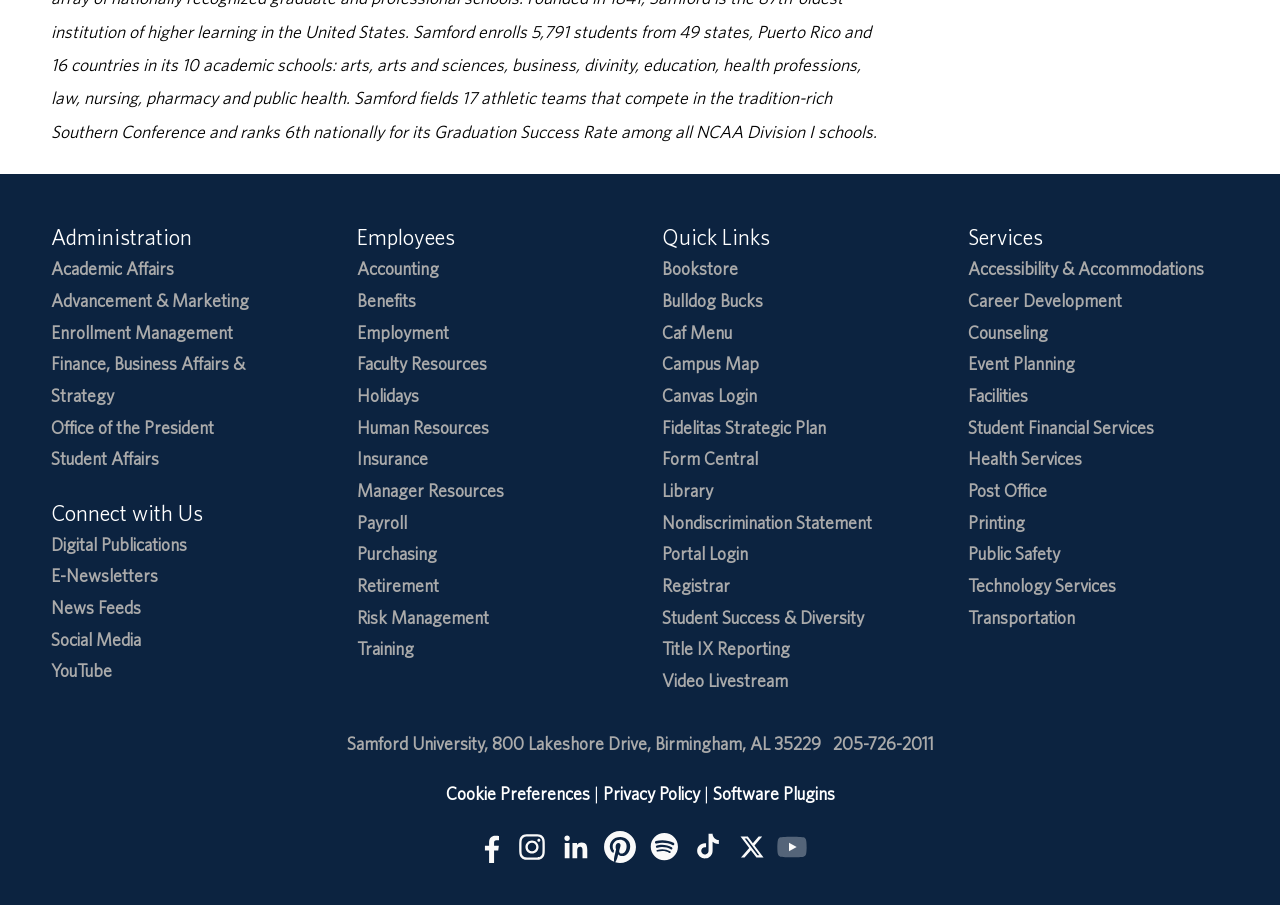Locate the bounding box of the UI element based on this description: "Justia Elevate (SEO, Websites)". Provide four float numbers between 0 and 1 as [left, top, right, bottom].

None